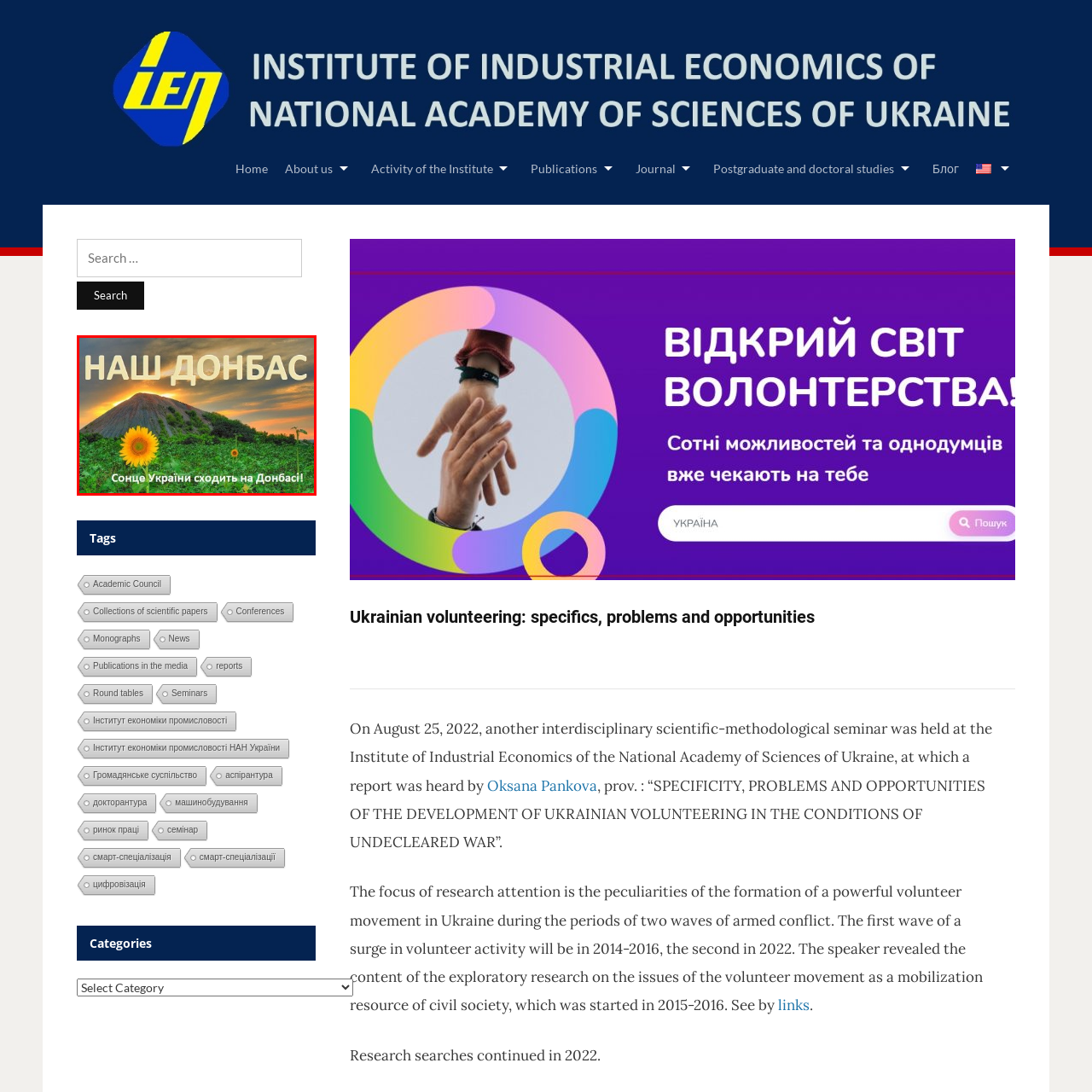Offer a thorough and descriptive summary of the image captured in the red bounding box.

The image features a vibrant sunflower in the foreground, with a picturesque landscape of rolling hills and a colorful sunset in the background. Prominently displayed in bold letters at the top is the phrase "НАШ ДОНБАС," emphasizing a sense of pride and belonging. Below the sunflower, the text reads: "Сонце України сходить на Донбасі!" which translates to "The sun of Ukraine rises in Donbas!" This imagery conveys a hopeful and resilient message about the Donbas region, evoking themes of beauty, nature, and the enduring spirit of its people amid challenging circumstances.